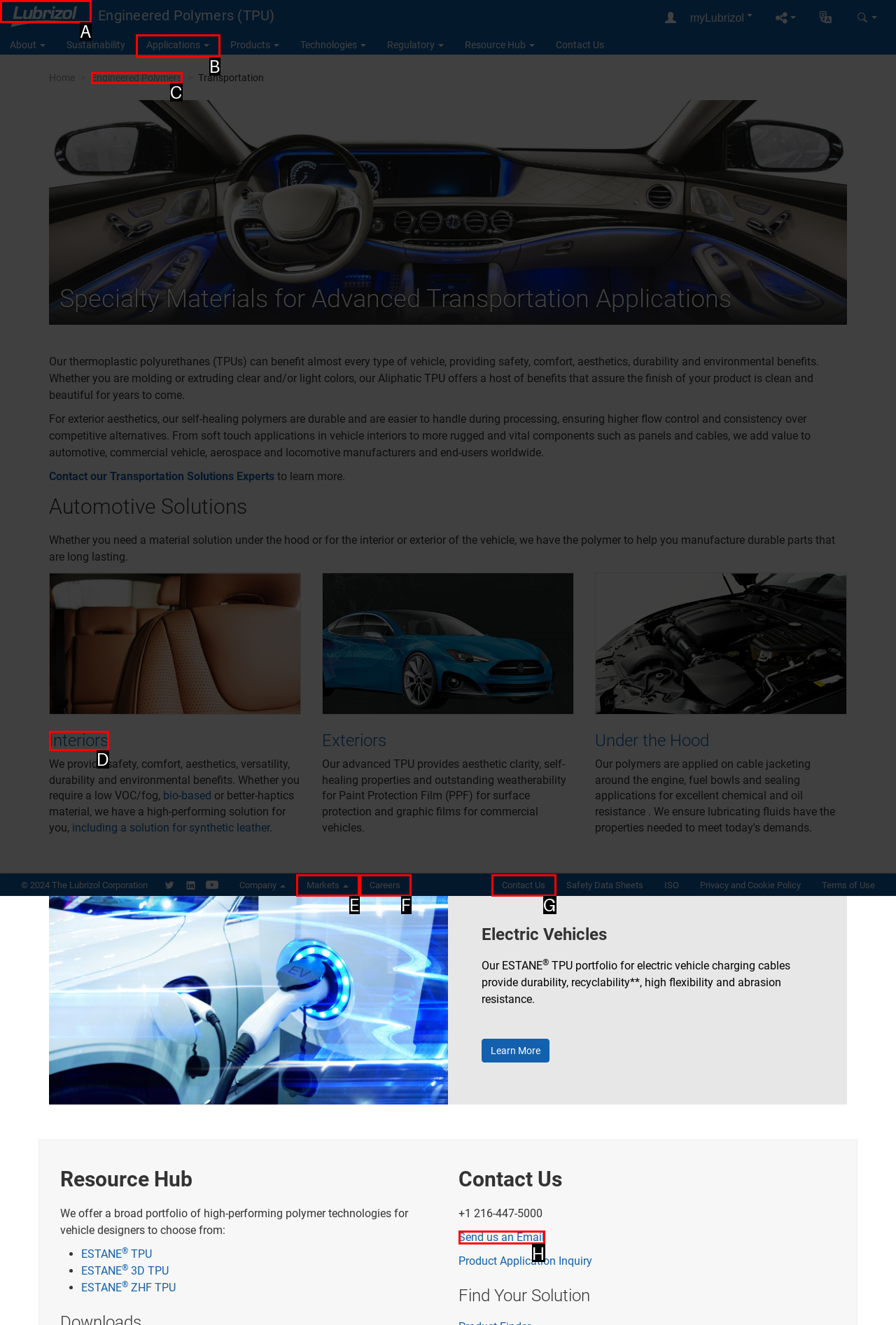Indicate which red-bounded element should be clicked to perform the task: Click the 'Send us an Email' link Answer with the letter of the correct option.

H